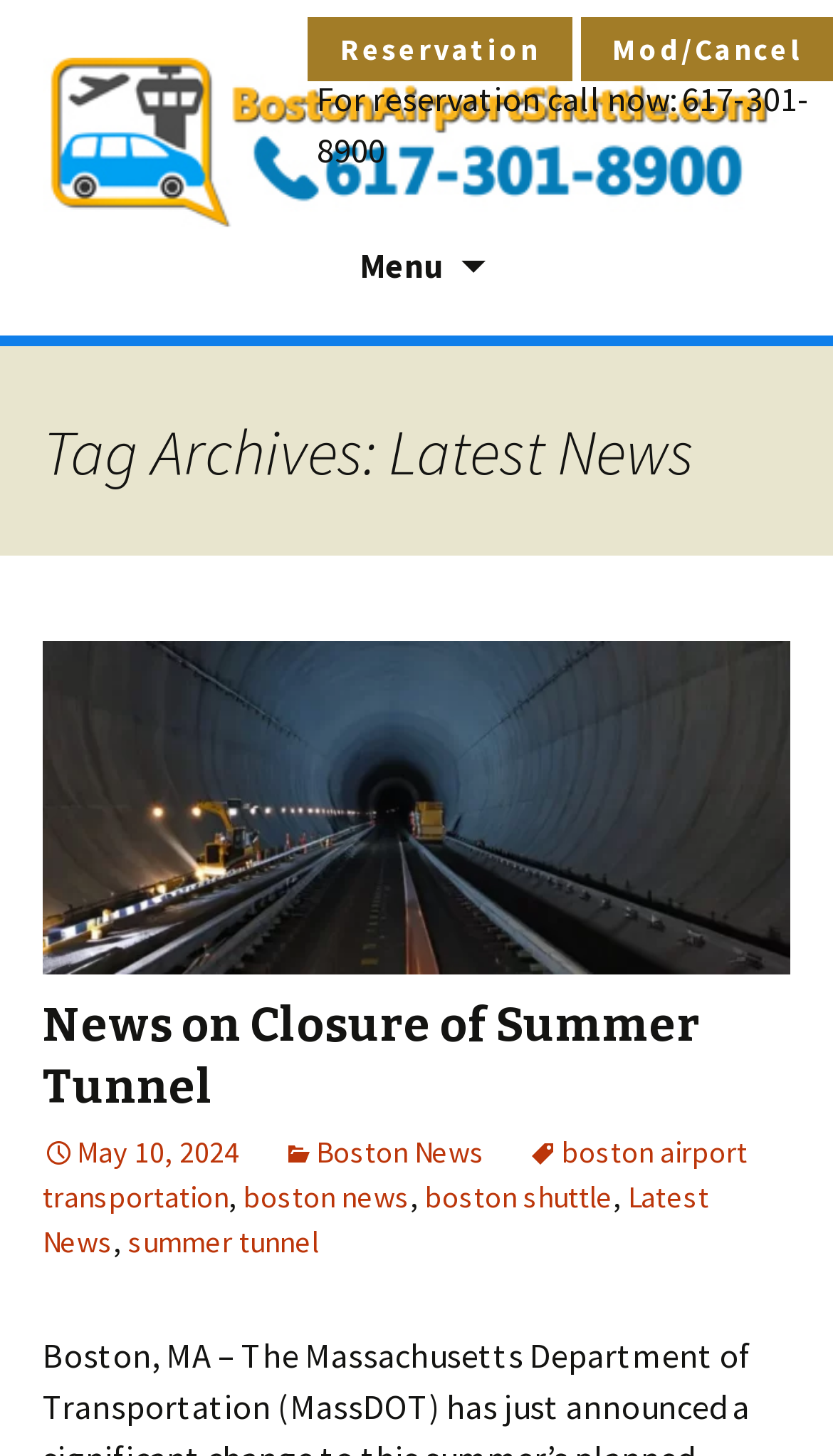Please specify the bounding box coordinates of the area that should be clicked to accomplish the following instruction: "Make a reservation". The coordinates should consist of four float numbers between 0 and 1, i.e., [left, top, right, bottom].

[0.37, 0.012, 0.687, 0.056]